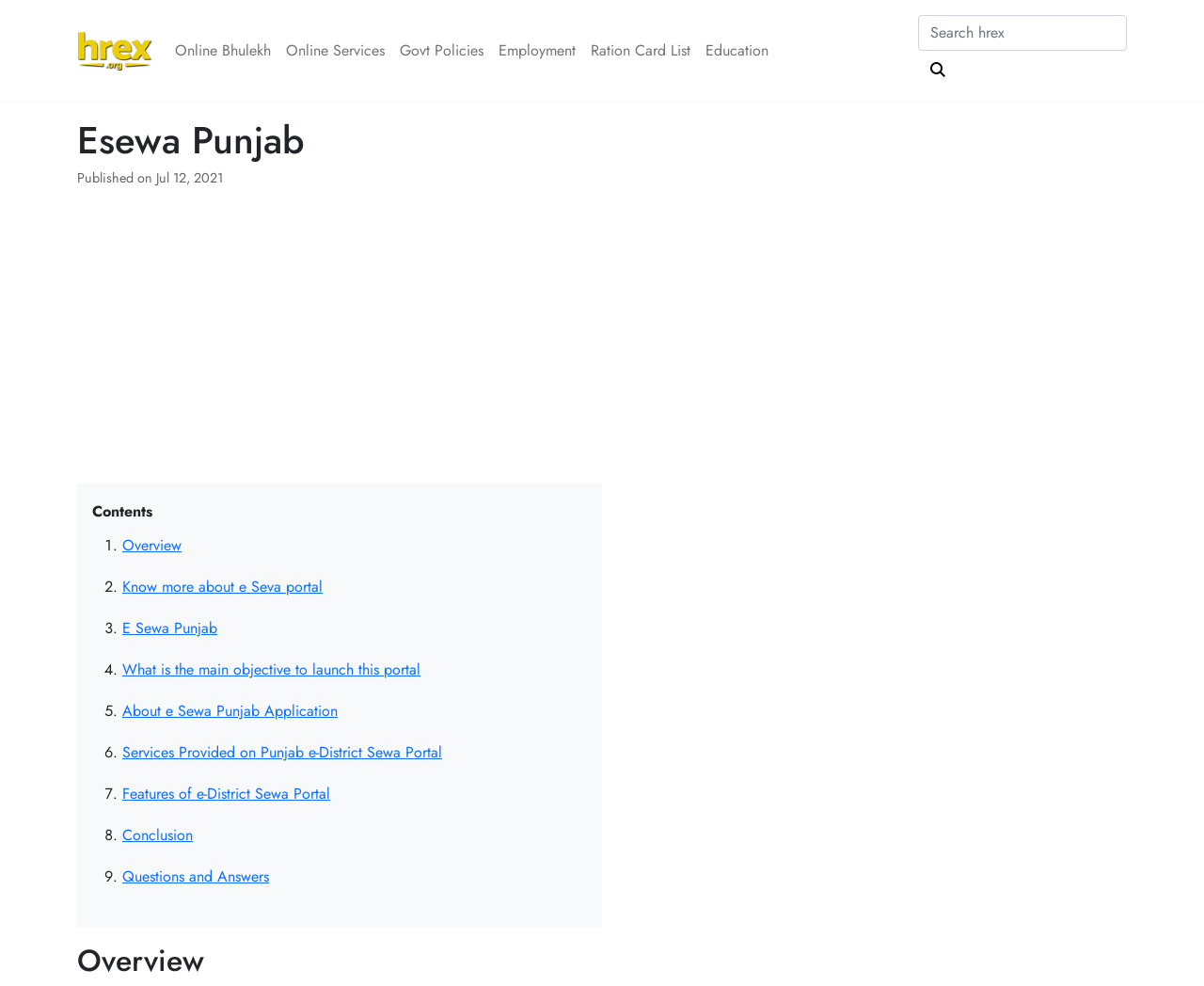What is the topic of the webpage?
Relying on the image, give a concise answer in one word or a brief phrase.

Esewa Punjab portal